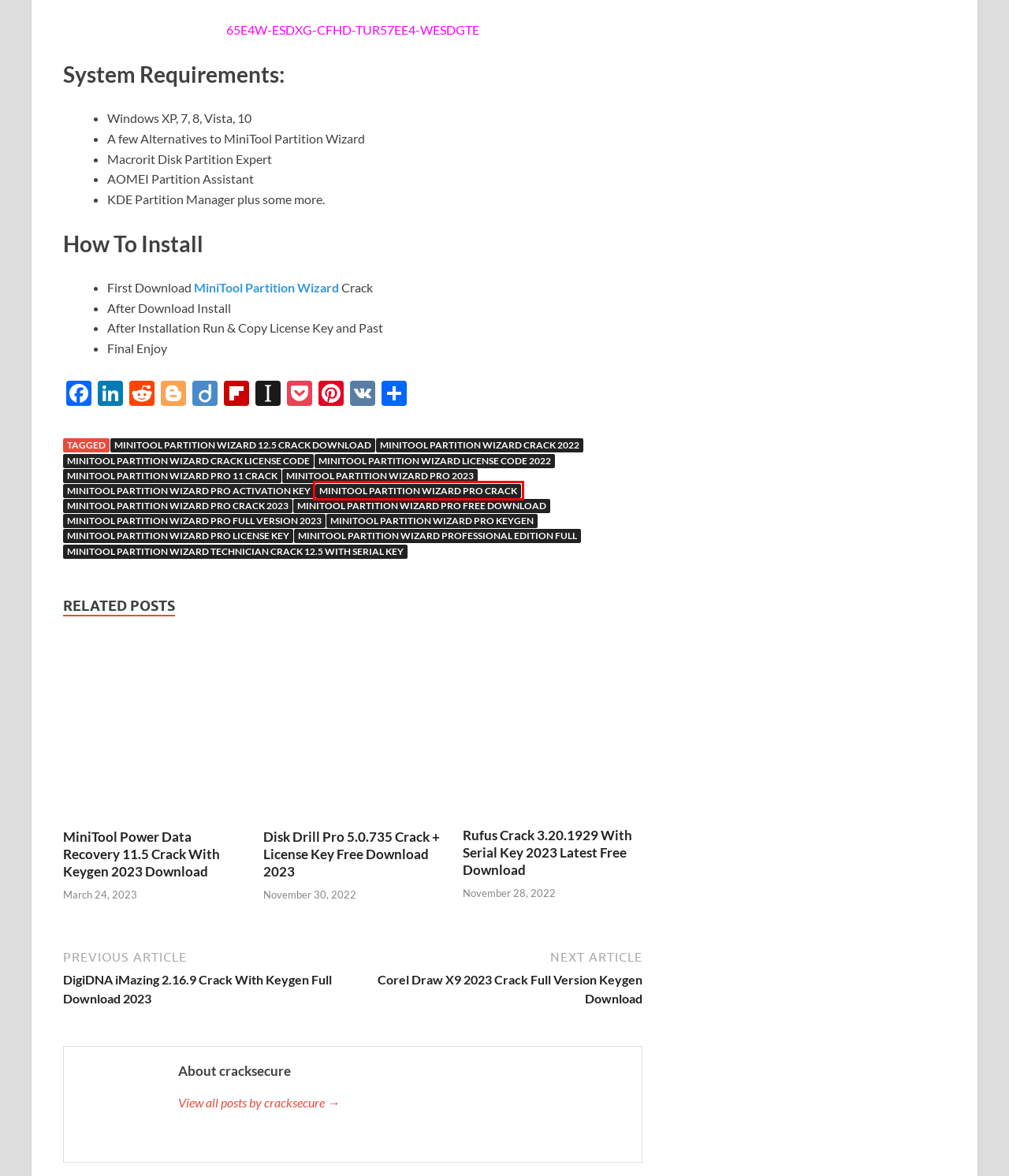You are looking at a webpage screenshot with a red bounding box around an element. Pick the description that best matches the new webpage after interacting with the element in the red bounding box. The possible descriptions are:
A. MiniTool Partition Wizard Pro 2023 Archives - CrackSecure
B. minitool partition wizard crack license code Archives - CrackSecure
C. minitool partition wizard pro free download Archives - CrackSecure
D. MiniTool Partition Wizard Pro Full Version 2023 Archives - CrackSecure
E. Rufus Crack 3.20.1929 + Serial Key 2023 Free Download Latest
F. MiniTool Partition Wizard Pro Activation Key Archives - CrackSecure
G. minitool partition wizard professional edition full Archives - CrackSecure
H. MiniTool Partition Wizard Pro Crack Archives - CrackSecure

H